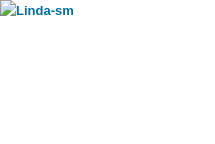What kind of healing options does Linda Crossley provide?
Please interpret the details in the image and answer the question thoroughly.

The surrounding context of the image emphasizes Linda Crossley's commitment to providing natural and non-pharmaceutical healing options, which suggests that she focuses on alternative approaches to mental wellness rather than relying on pharmaceuticals.